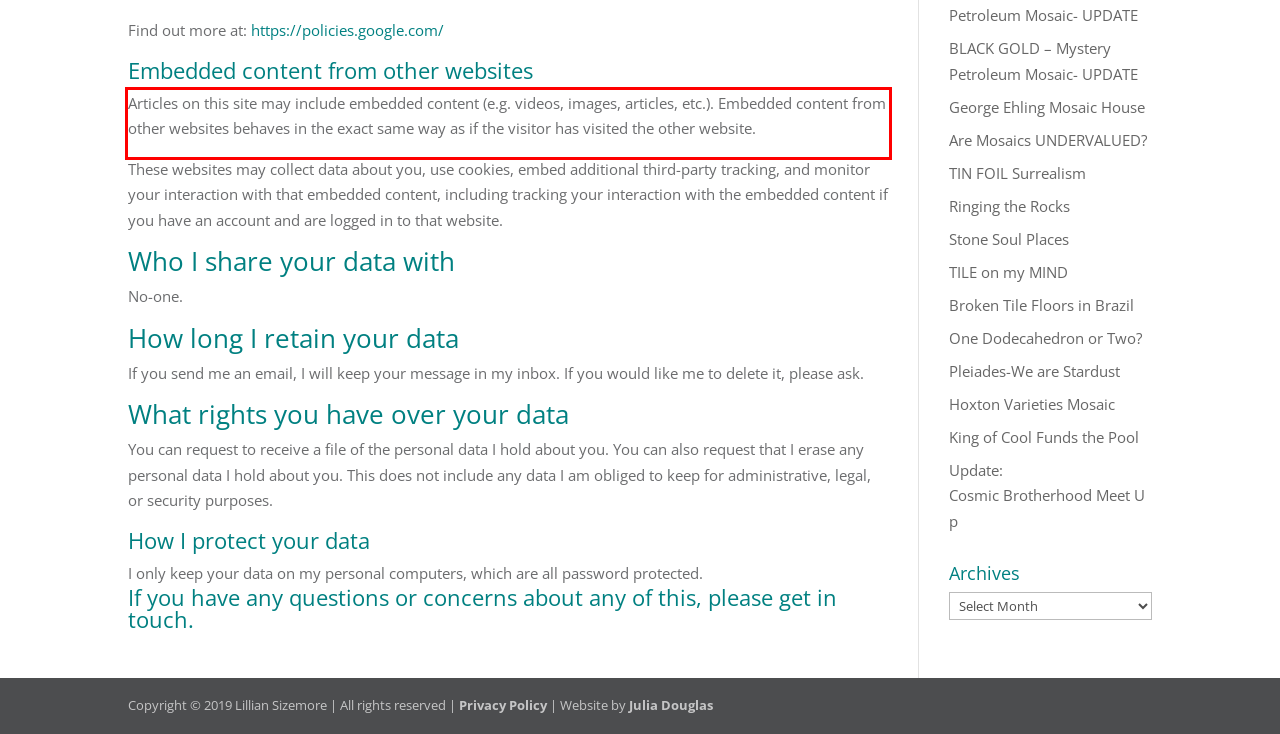Identify and extract the text within the red rectangle in the screenshot of the webpage.

Articles on this site may include embedded content (e.g. videos, images, articles, etc.). Embedded content from other websites behaves in the exact same way as if the visitor has visited the other website.